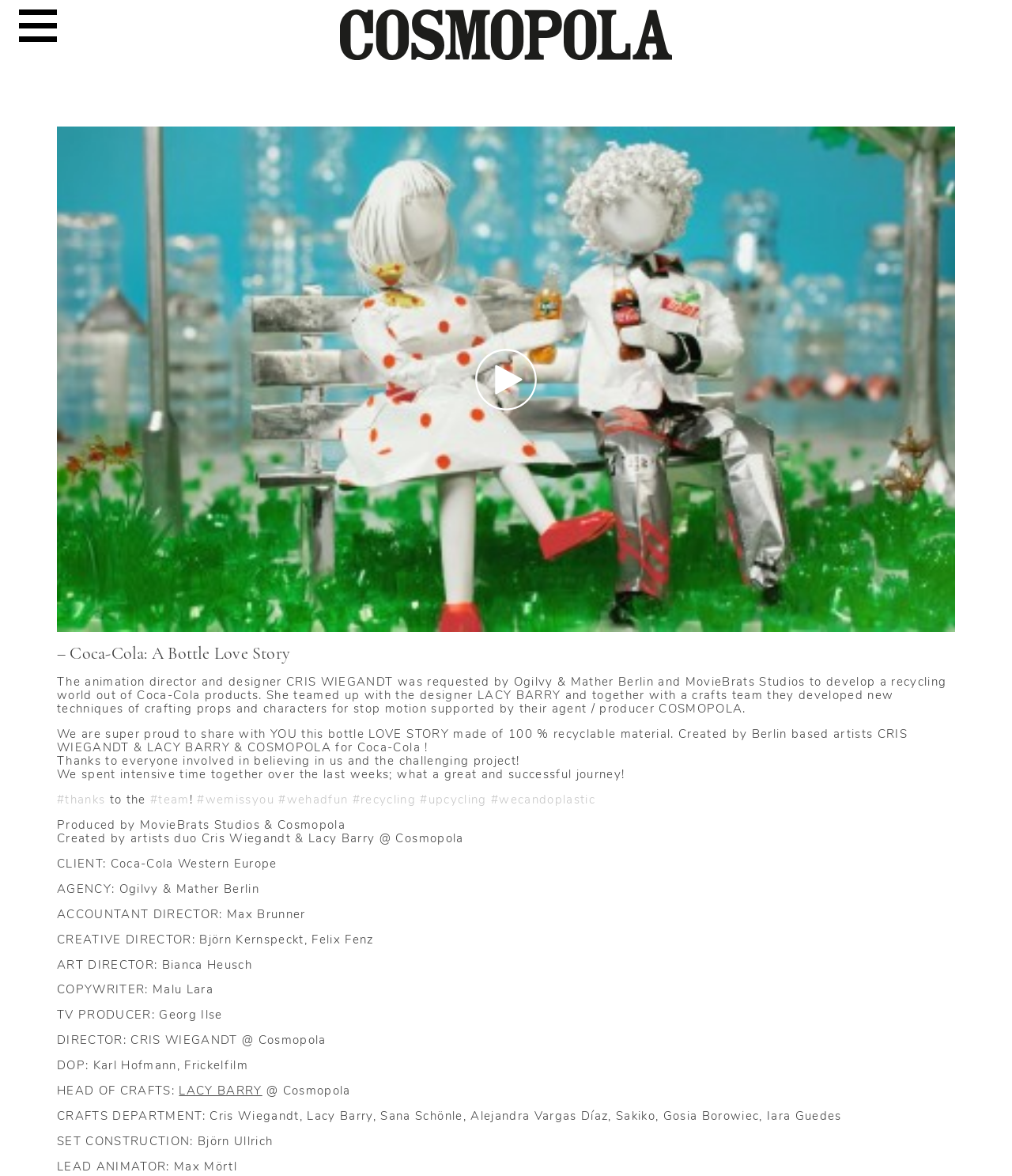Provide the bounding box for the UI element matching this description: "Ilka & Franz".

[0.225, 0.092, 0.297, 0.106]